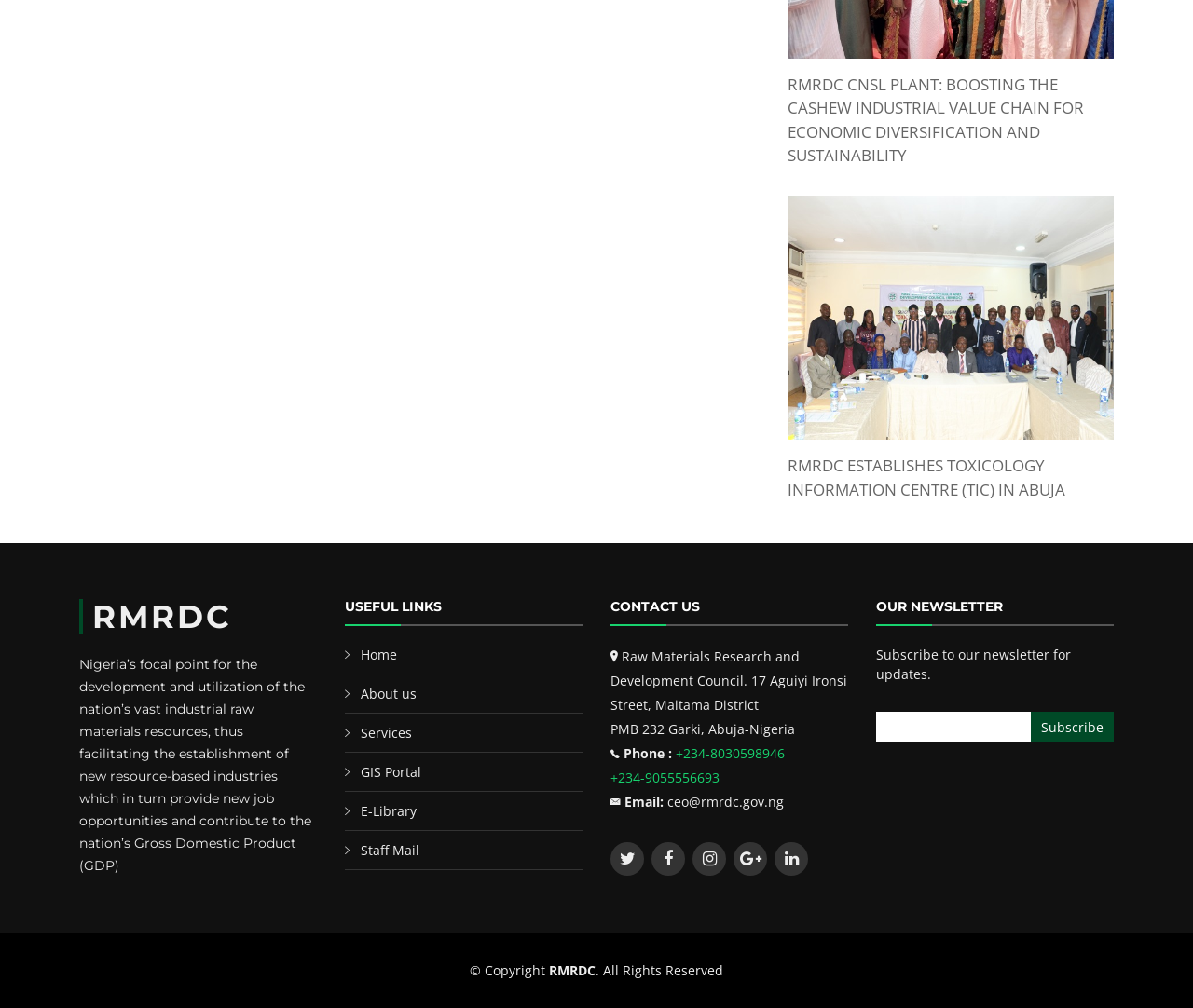Review the image closely and give a comprehensive answer to the question: What is the purpose of the organization?

The purpose of the organization can be inferred from the static text element that describes the organization as 'Nigeria’s focal point for the development and utilization of the nation’s vast industrial raw materials resources, thus facilitating the establishment of new resource-based industries which in turn provide new job opportunities and contribute to the nation’s Gross Domestic Product (GDP)'.